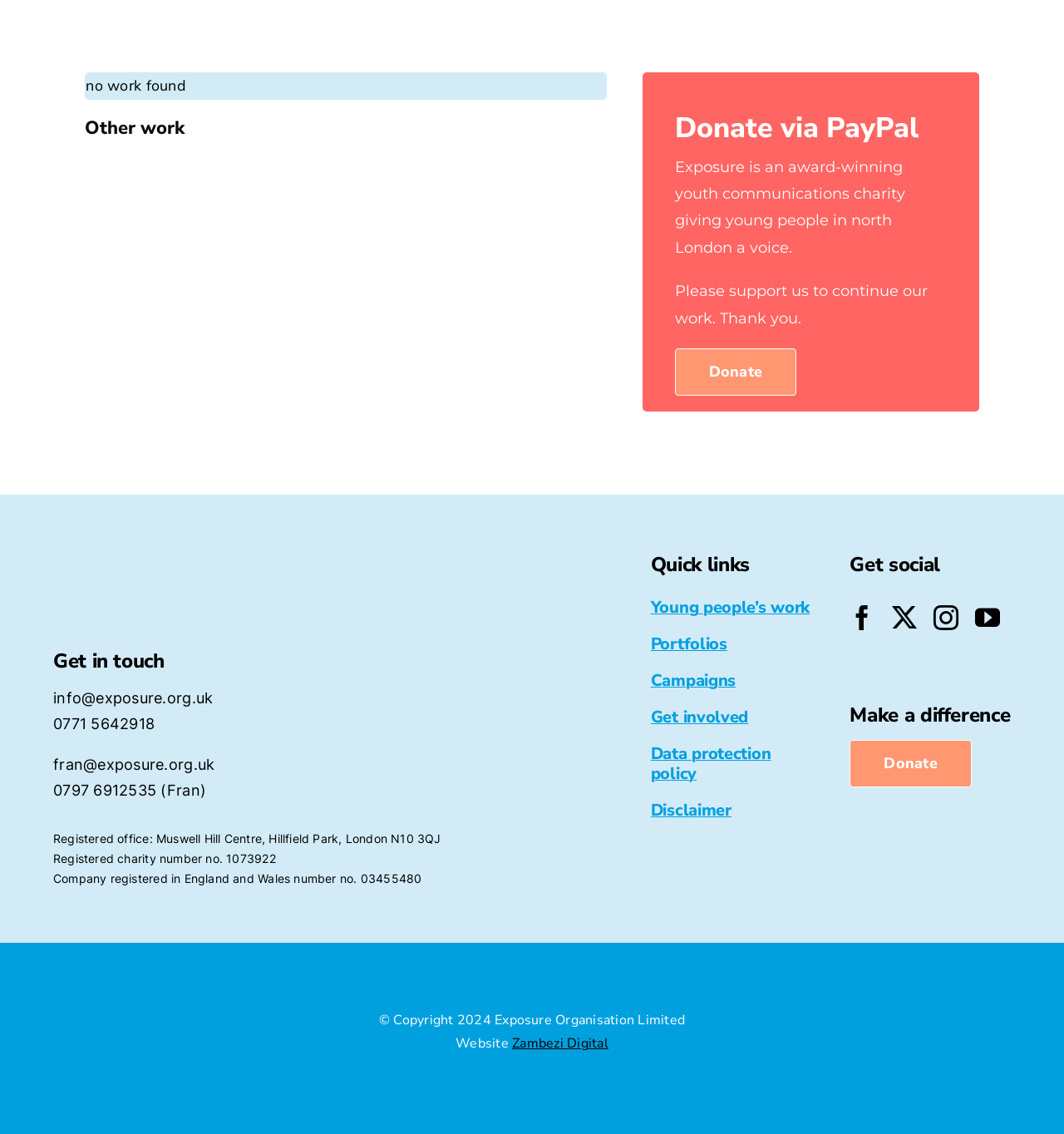Use the information in the screenshot to answer the question comprehensively: What is the charity's registered office address?

The registered office address is mentioned in the static text 'Registered office: Muswell Hill Centre, Hillfield Park, London N10 3QJ'.